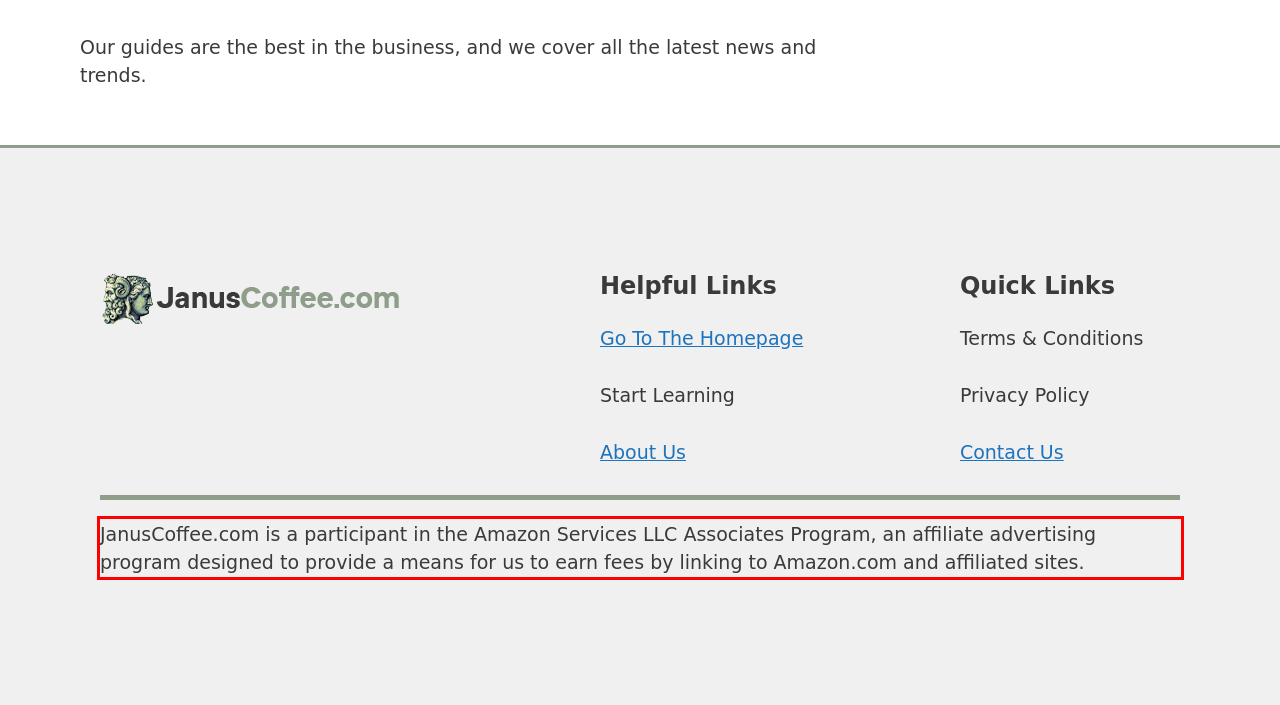Given the screenshot of a webpage, identify the red rectangle bounding box and recognize the text content inside it, generating the extracted text.

JanusCoffee.com is a participant in the Amazon Services LLC Associates Program, an affiliate advertising program designed to provide a means for us to earn fees by linking to Amazon.com and affiliated sites.